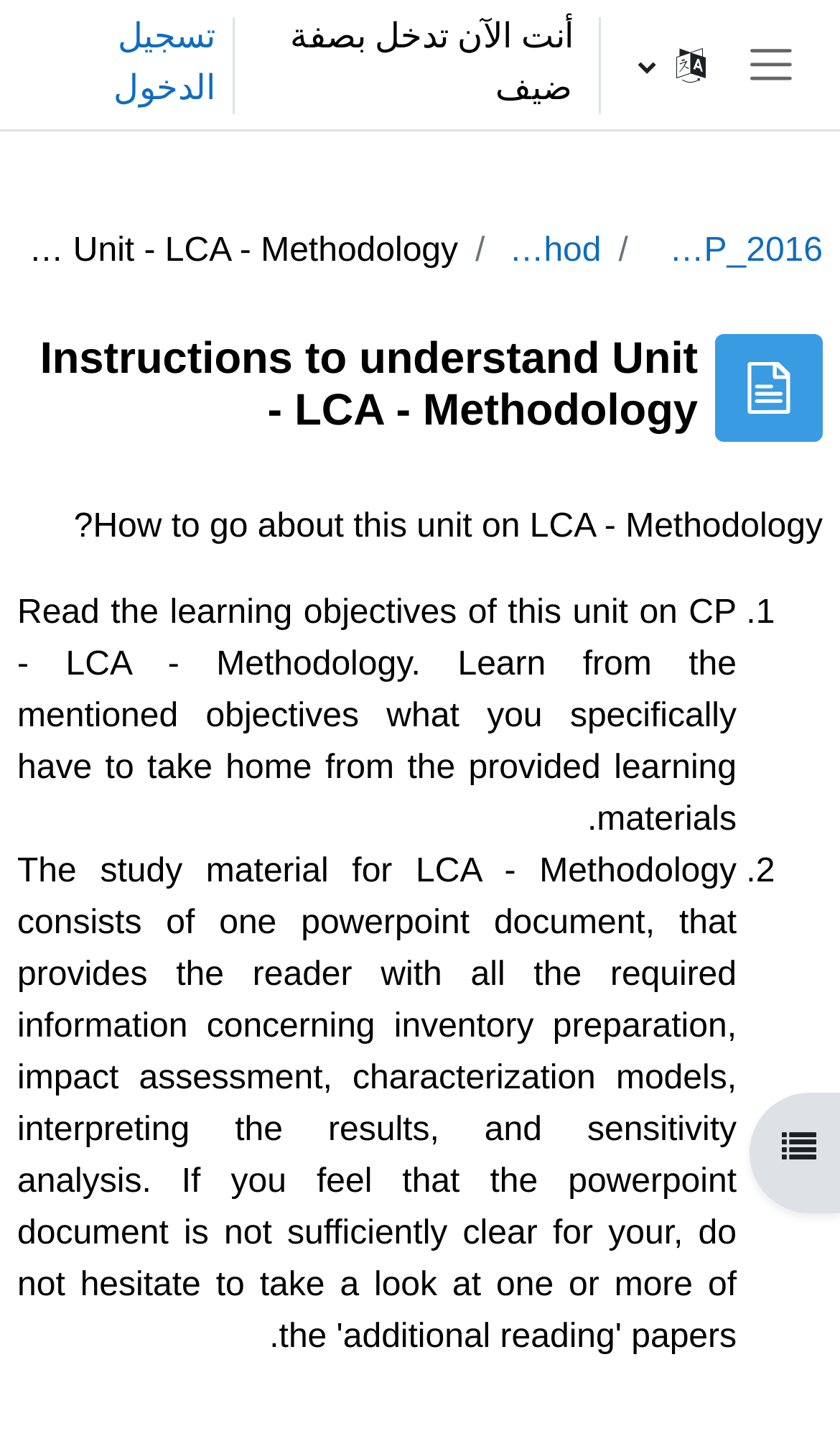Identify the bounding box of the UI element described as follows: "واجهة جانبية". Provide the coordinates as four float numbers in the range of 0 to 1 [left, top, right, bottom].

[0.877, 0.006, 0.959, 0.084]